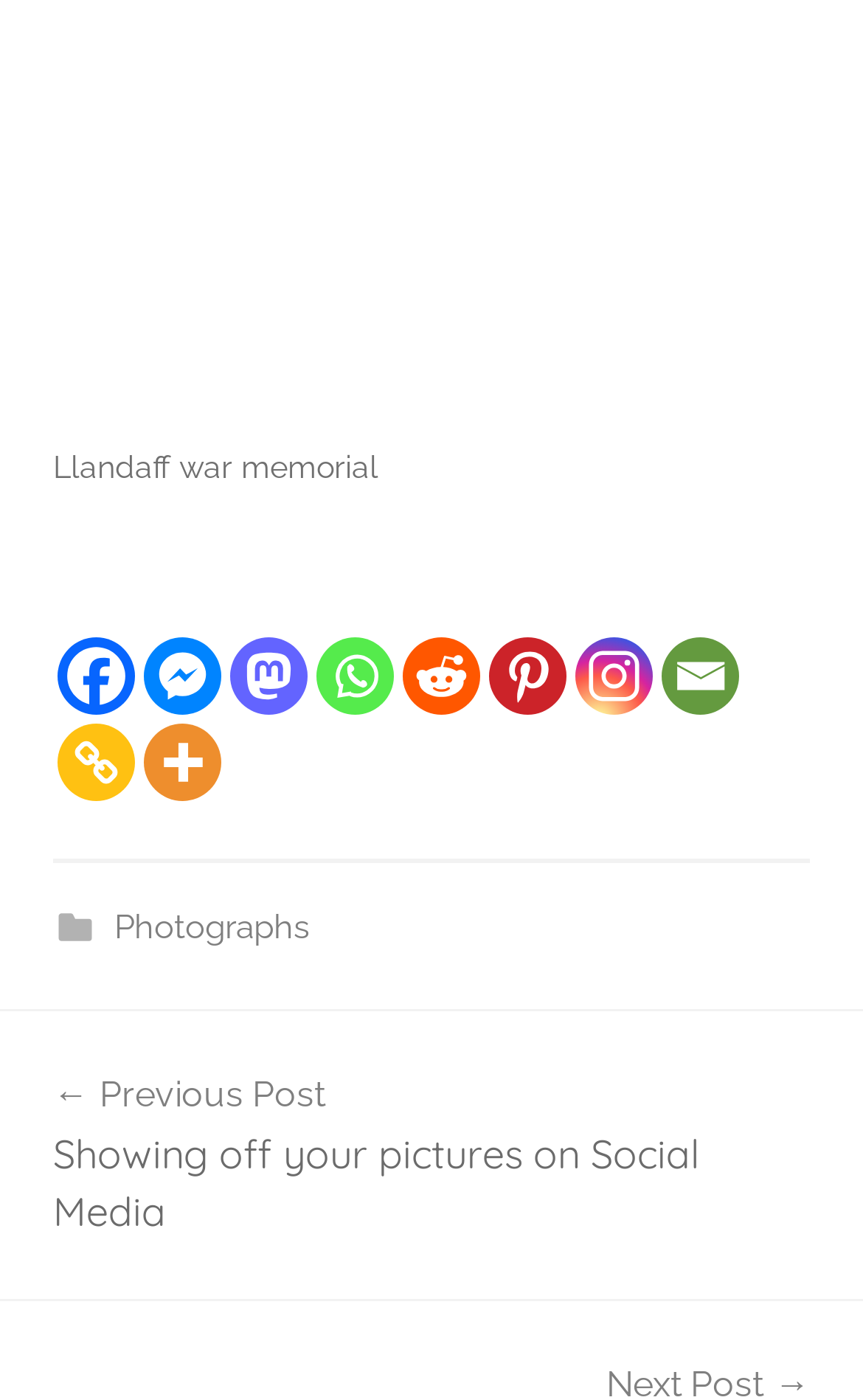Identify the bounding box coordinates for the UI element mentioned here: "aria-label="Copy Link" title="Copy Link"". Provide the coordinates as four float values between 0 and 1, i.e., [left, top, right, bottom].

[0.067, 0.517, 0.156, 0.572]